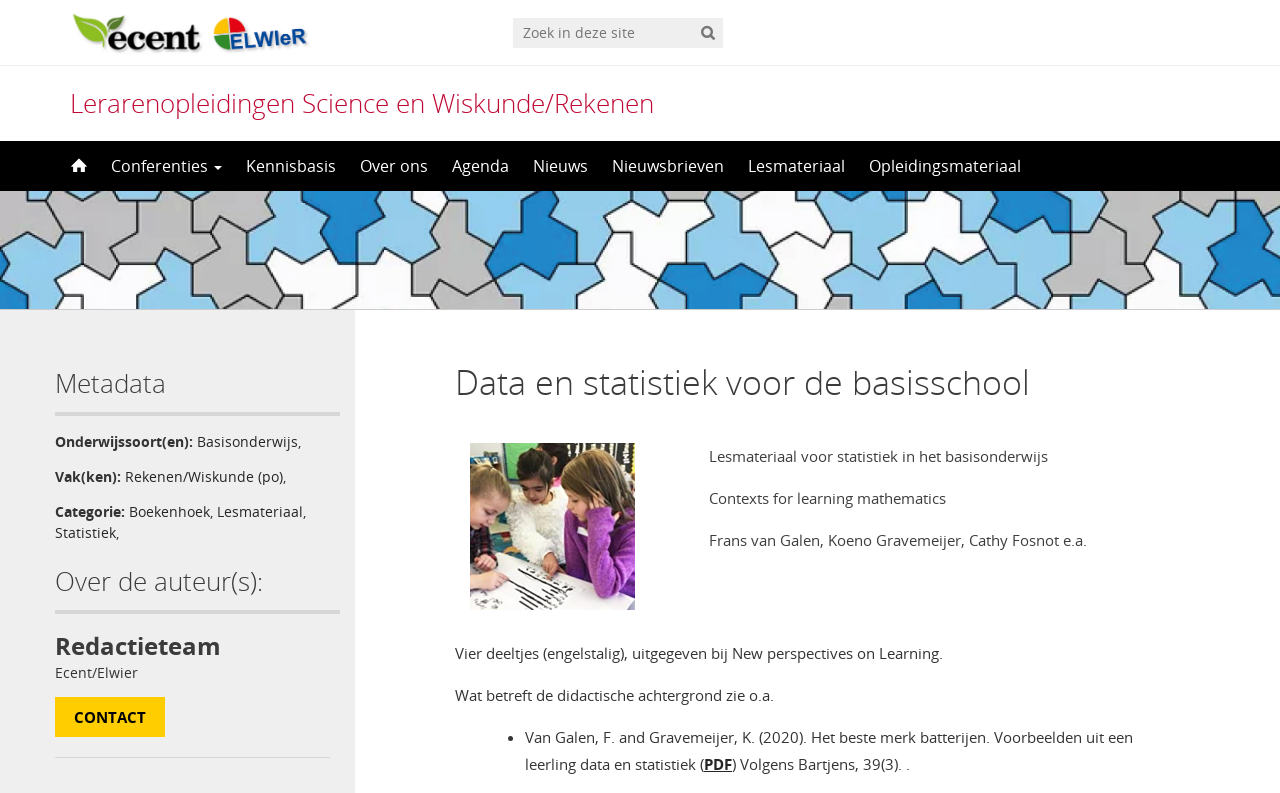Detail the webpage's structure and highlights in your description.

This webpage appears to be a educational resource page, specifically focused on statistics in primary education. At the top left corner, there is a logo and a search bar with a search button. Below the search bar, there is a main heading that reads "Lerarenopleidingen Science en Wiskunde/Rekenen". 

To the right of the main heading, there are several links to different sections of the website, including "Conferenties", "Kennisbasis", "Over ons", "Agenda", "Nieuws", "Nieuwsbrieven", "Lesmateriaal", and "Opleidingsmateriaal". 

Below these links, there is a section that provides metadata about the resource, including the type of education, subject, and category. This section also includes links to related topics, such as "Basisonderwijs", "Rekenen/Wiskunde (po)", "Boekenhoek", and "Statistiek". 

Further down the page, there is a section about the authors, including a heading "Over de auteur(s):" and a link to contact the authors. 

The main content of the page is a table that describes a learning resource, "Lesmateriaal voor statistiek in het basisonderwijs Contexts for learning mathematics". The table includes a description of the resource, which is a four-part series published by New perspectives on Learning. There is also a list of references, including a link to a PDF file.